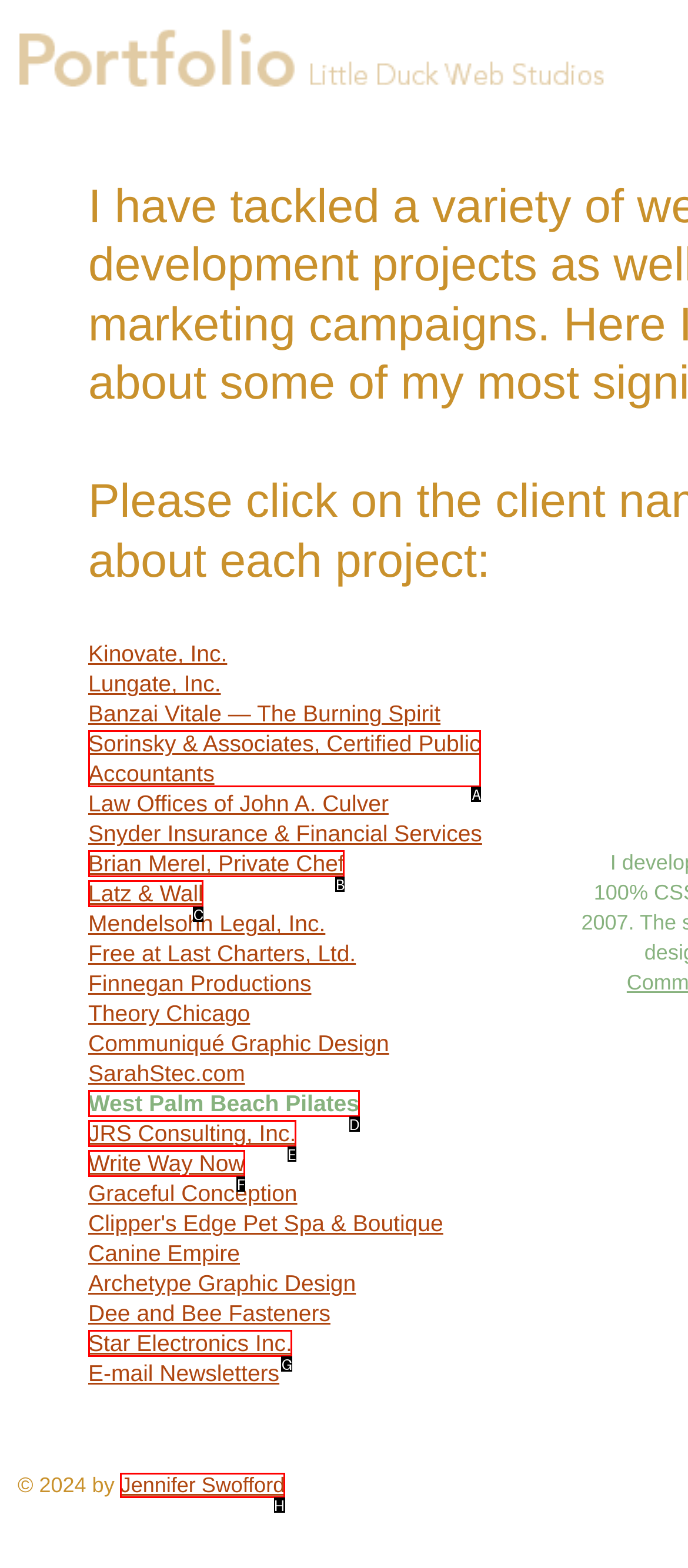Match the following description to the correct HTML element: Brian Merel, Private Chef Indicate your choice by providing the letter.

B